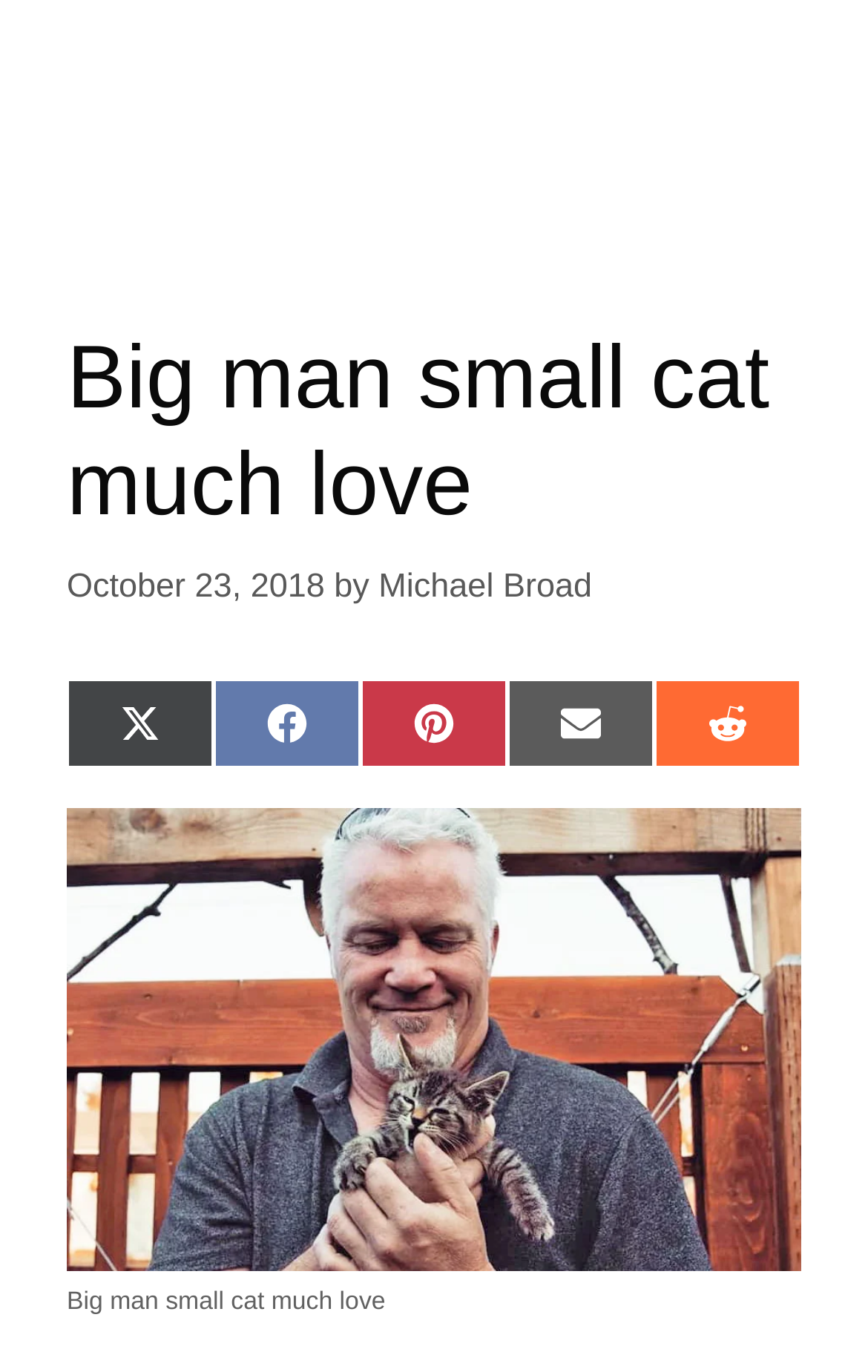Refer to the element description Share on X (Twitter) and identify the corresponding bounding box in the screenshot. Format the coordinates as (top-left x, top-left y, bottom-right x, bottom-right y) with values in the range of 0 to 1.

[0.077, 0.495, 0.246, 0.56]